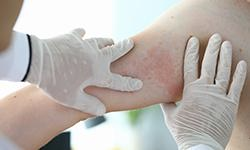Give a short answer using one word or phrase for the question:
What is the clinic's approach to treatment?

Identifying root causes